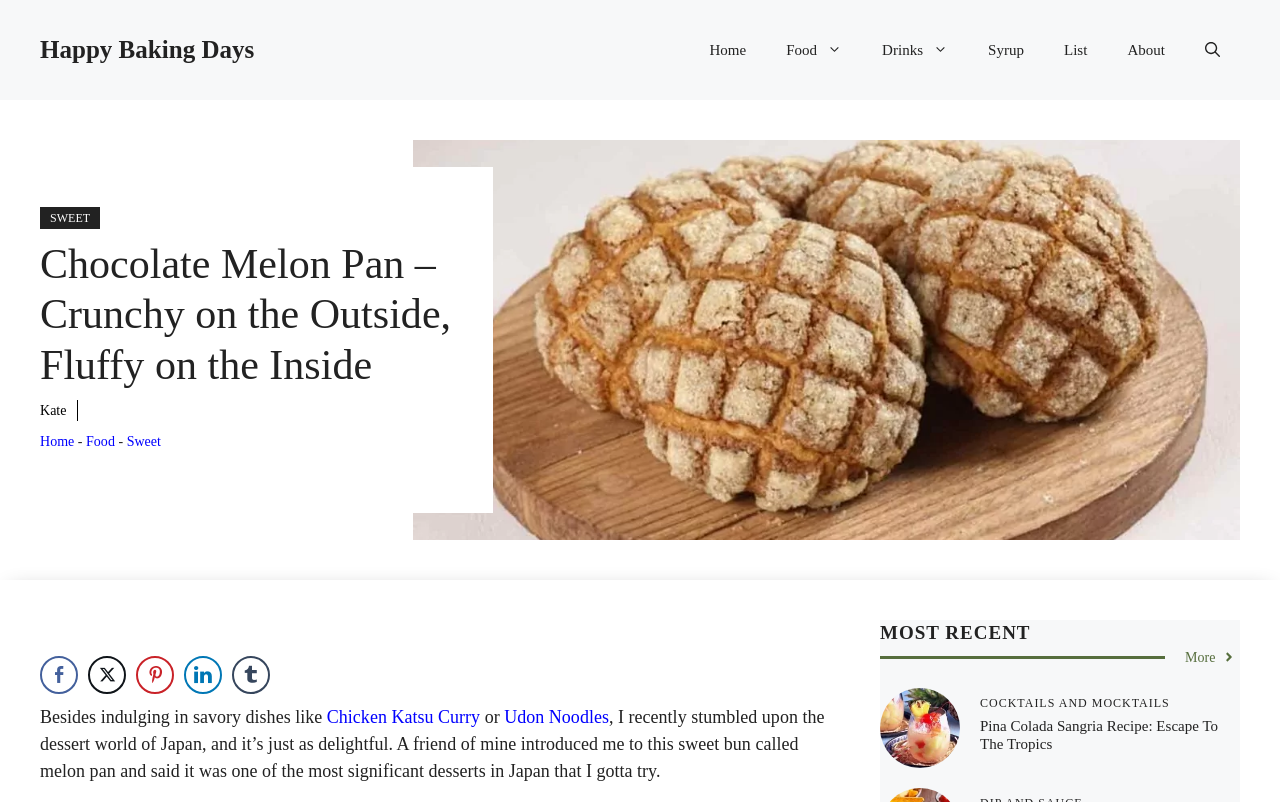Please identify the bounding box coordinates of where to click in order to follow the instruction: "View 'Chocolate Melon Pan' recipe".

[0.031, 0.298, 0.354, 0.486]